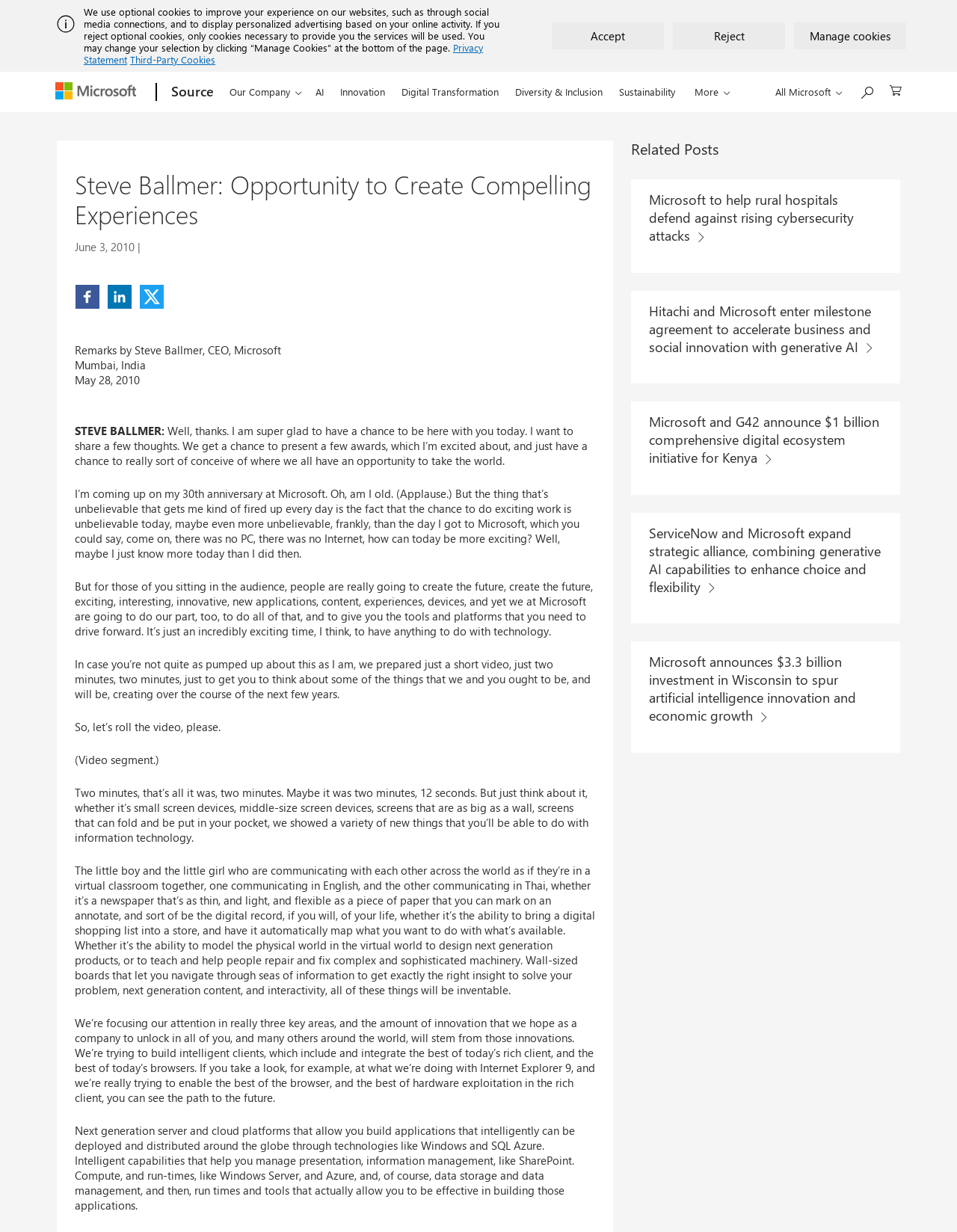Show the bounding box coordinates of the element that should be clicked to complete the task: "Share on Facebook".

[0.079, 0.231, 0.104, 0.251]